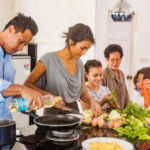Please examine the image and answer the question with a detailed explanation:
How many children are engaged in the culinary project?

According to the caption, there are three children surrounding the young man and woman, eagerly engaged in the process of cooking, showcasing their curiosity and excitement.